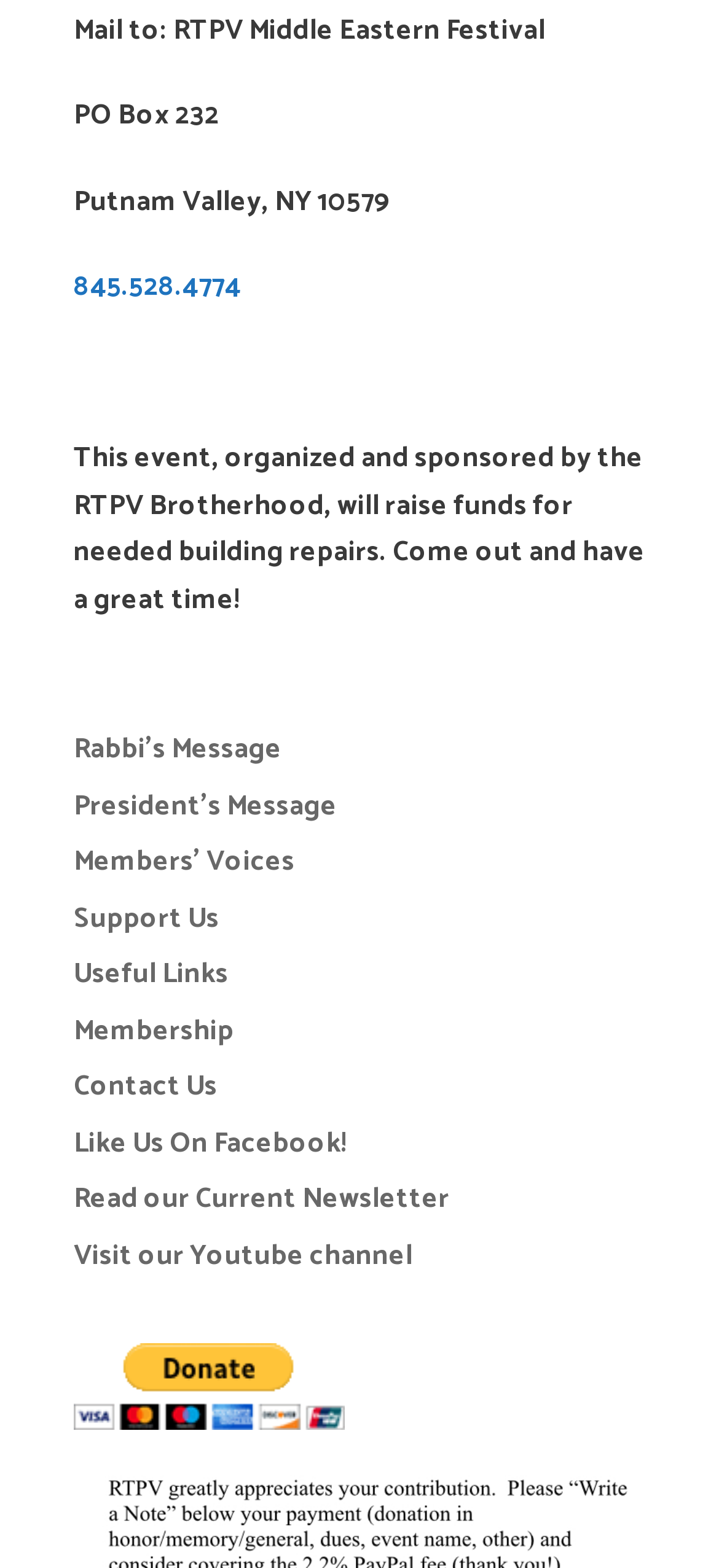Provide the bounding box coordinates for the UI element that is described as: "Contact Us".

[0.103, 0.678, 0.303, 0.708]